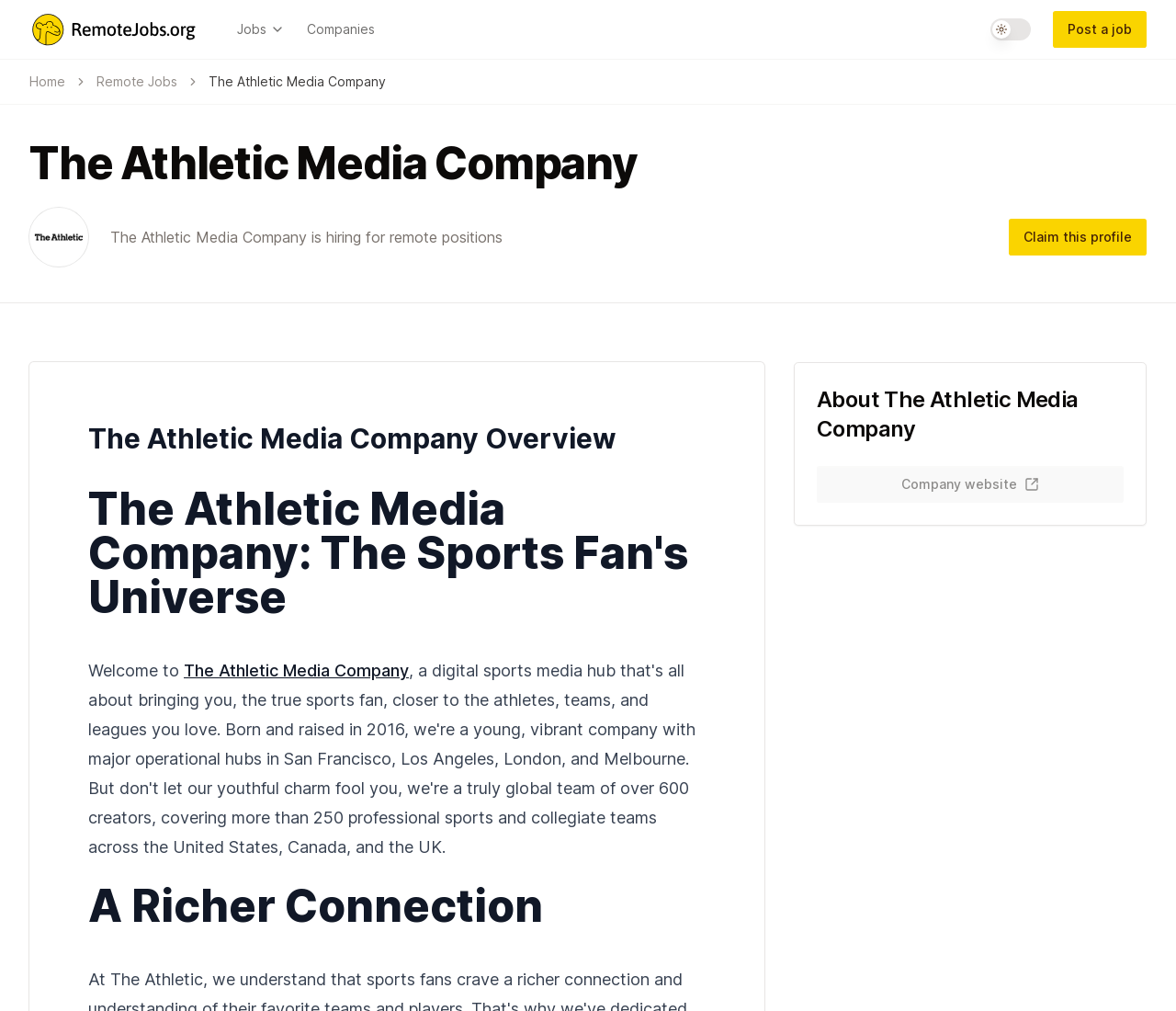Please provide a comprehensive response to the question below by analyzing the image: 
What is the purpose of the 'Claim this profile' link?

The 'Claim this profile' link is located next to the company logo, suggesting that it is used by the company to claim and manage their profile on the RemoteJobs.org platform.